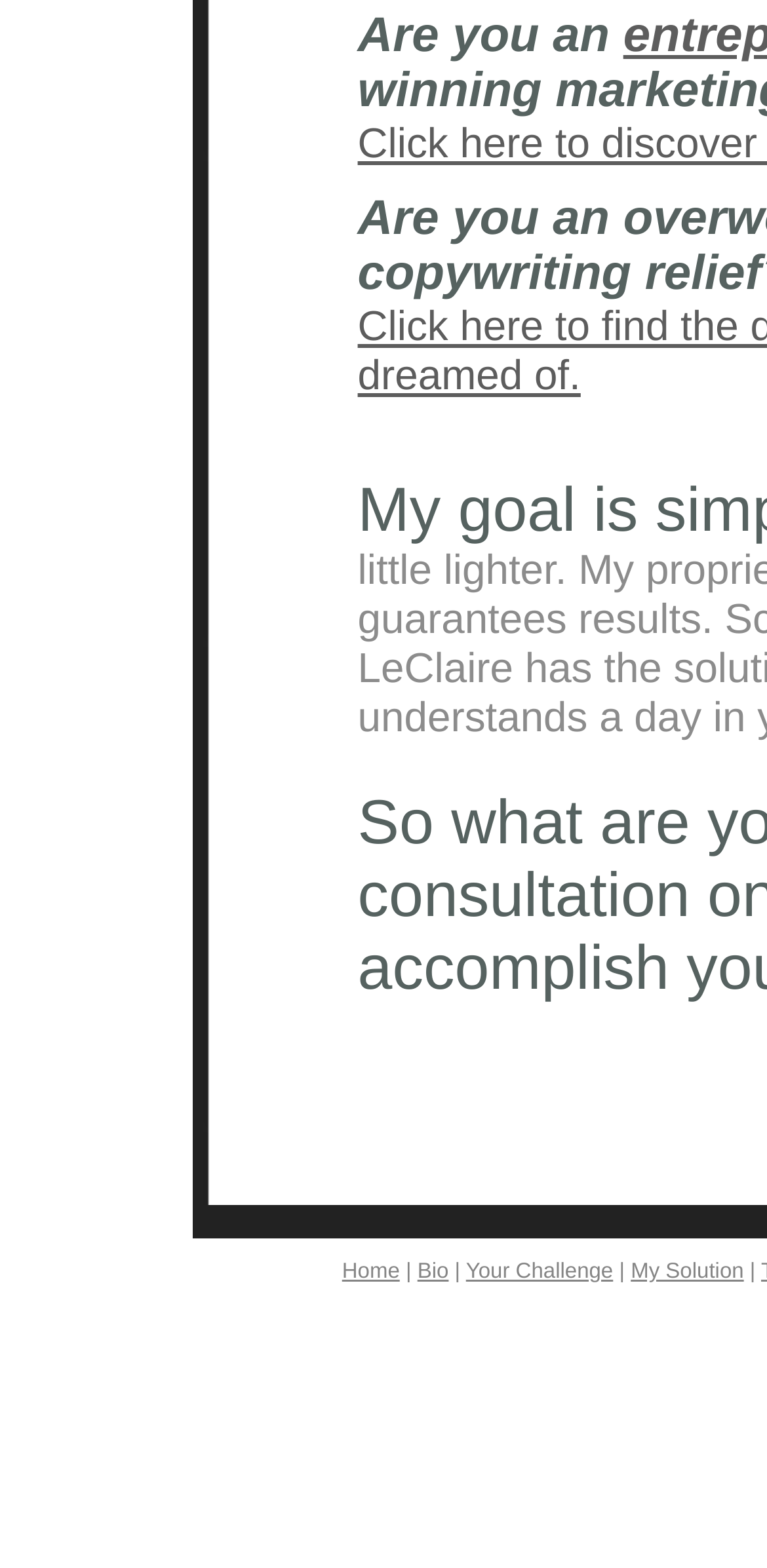Please determine the bounding box of the UI element that matches this description: Bio. The coordinates should be given as (top-left x, top-left y, bottom-right x, bottom-right y), with all values between 0 and 1.

[0.544, 0.804, 0.585, 0.819]